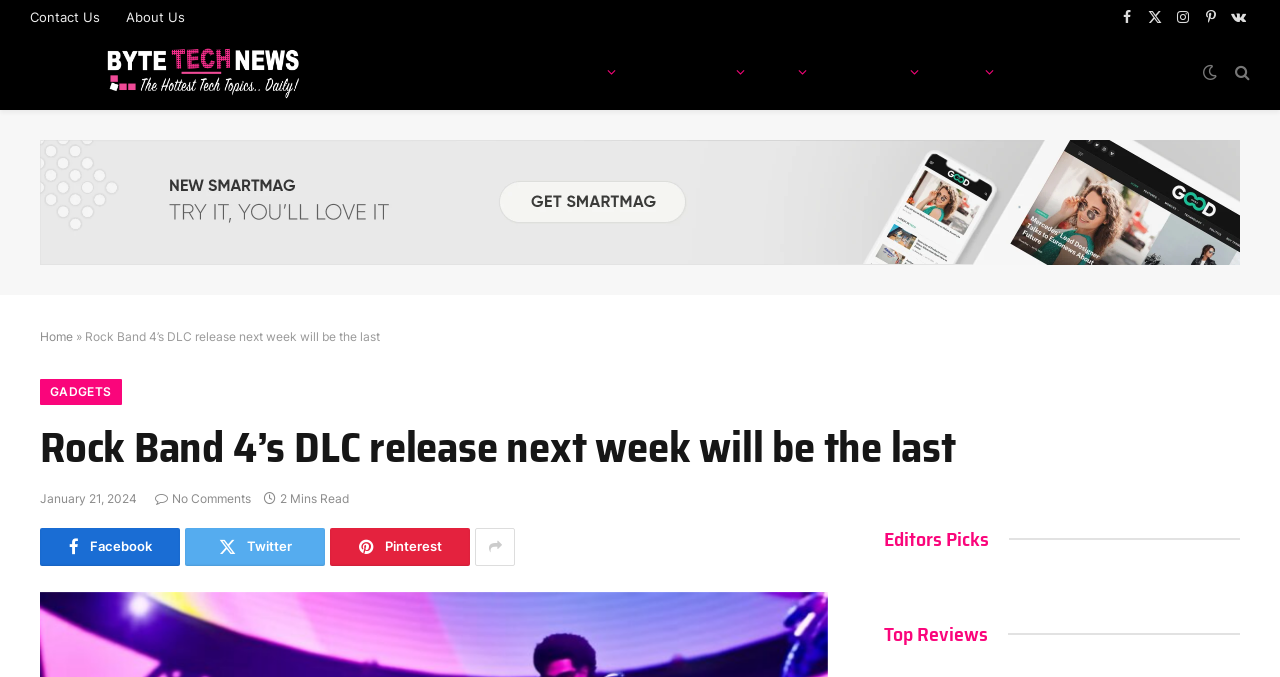Answer the question below with a single word or a brief phrase: 
What is the name of the section below the article?

Editors Picks